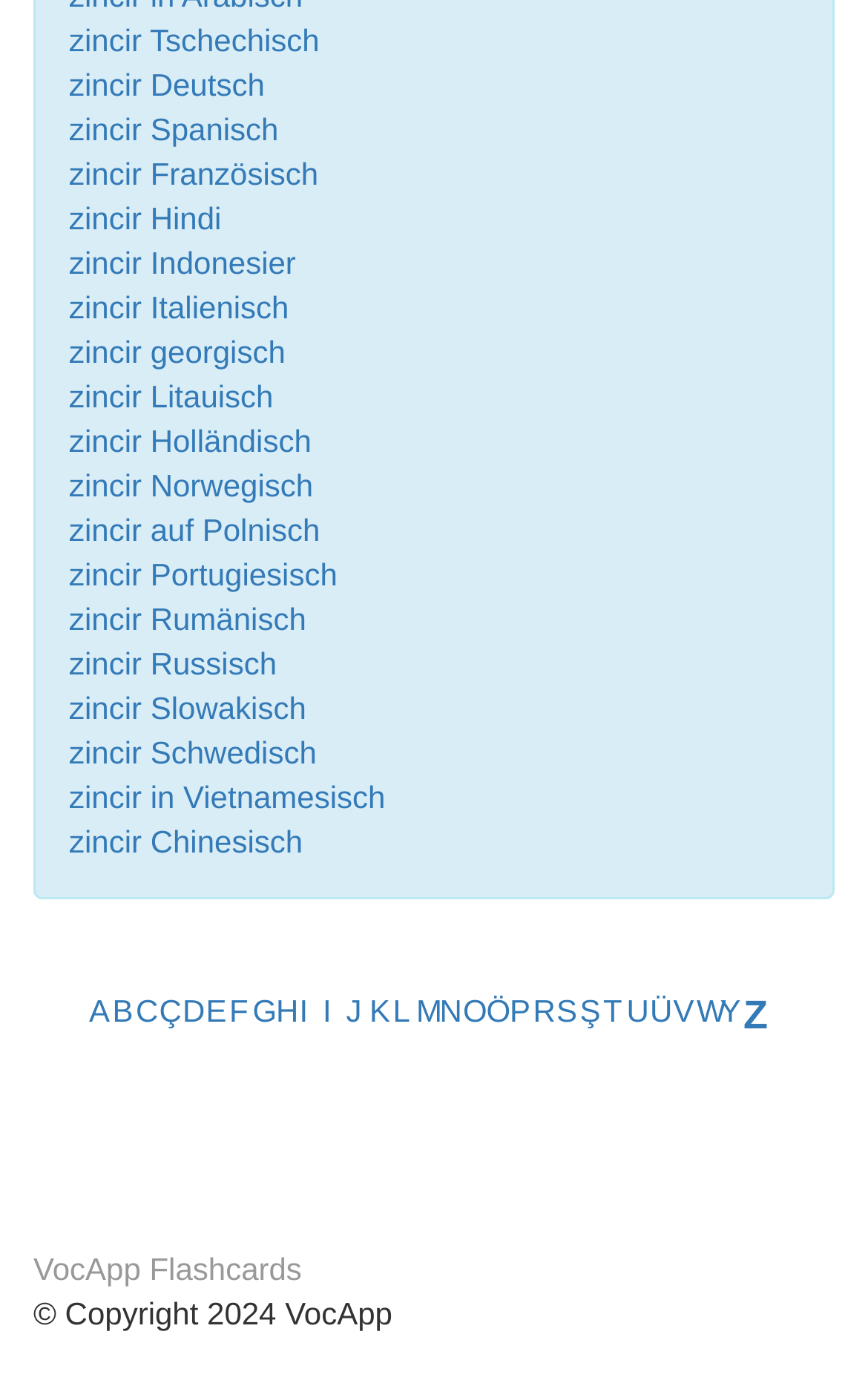Answer the question below with a single word or a brief phrase: 
How many languages are supported by the webpage?

20